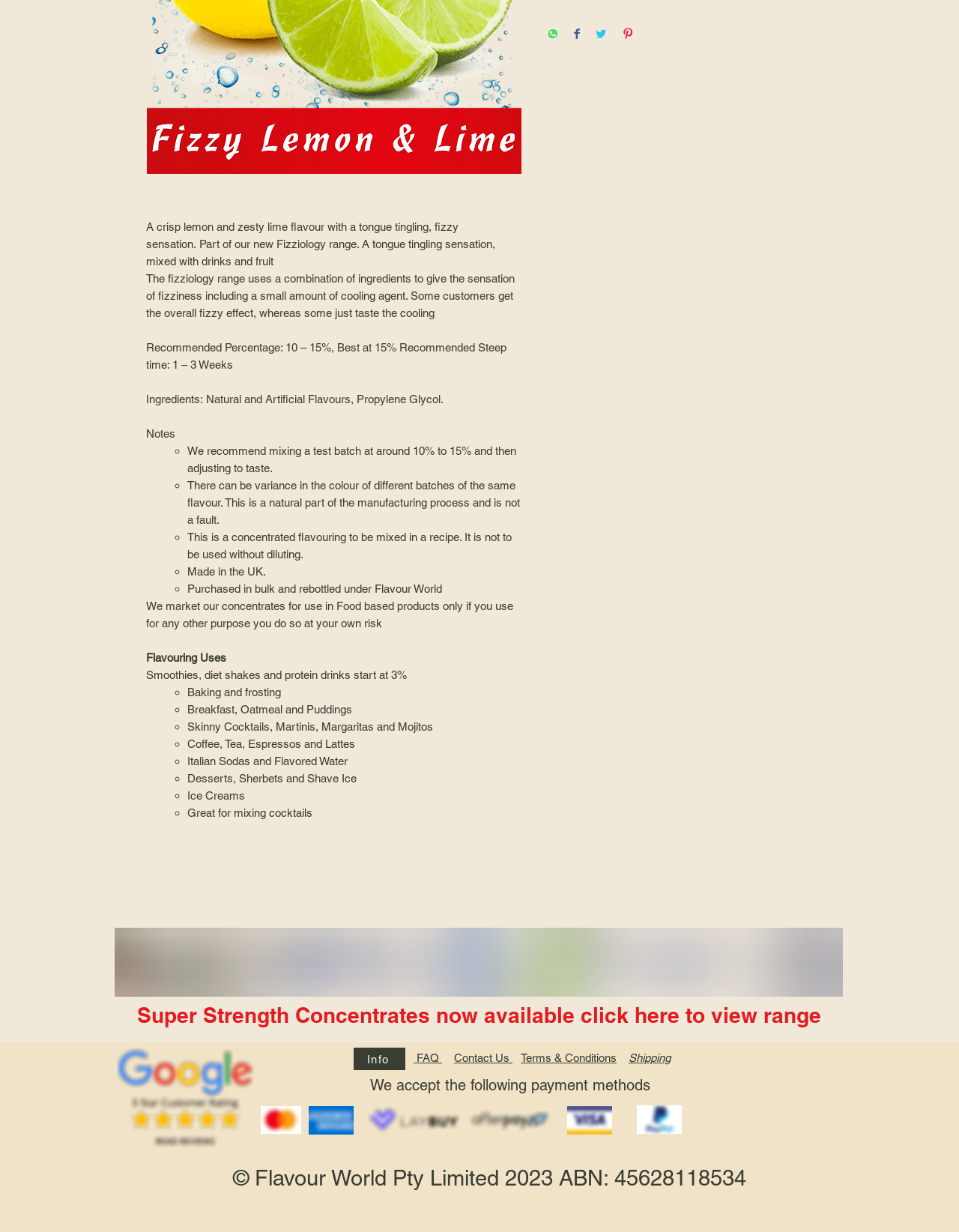What is the flavor profile of this product?
Use the screenshot to answer the question with a single word or phrase.

Lemon and lime